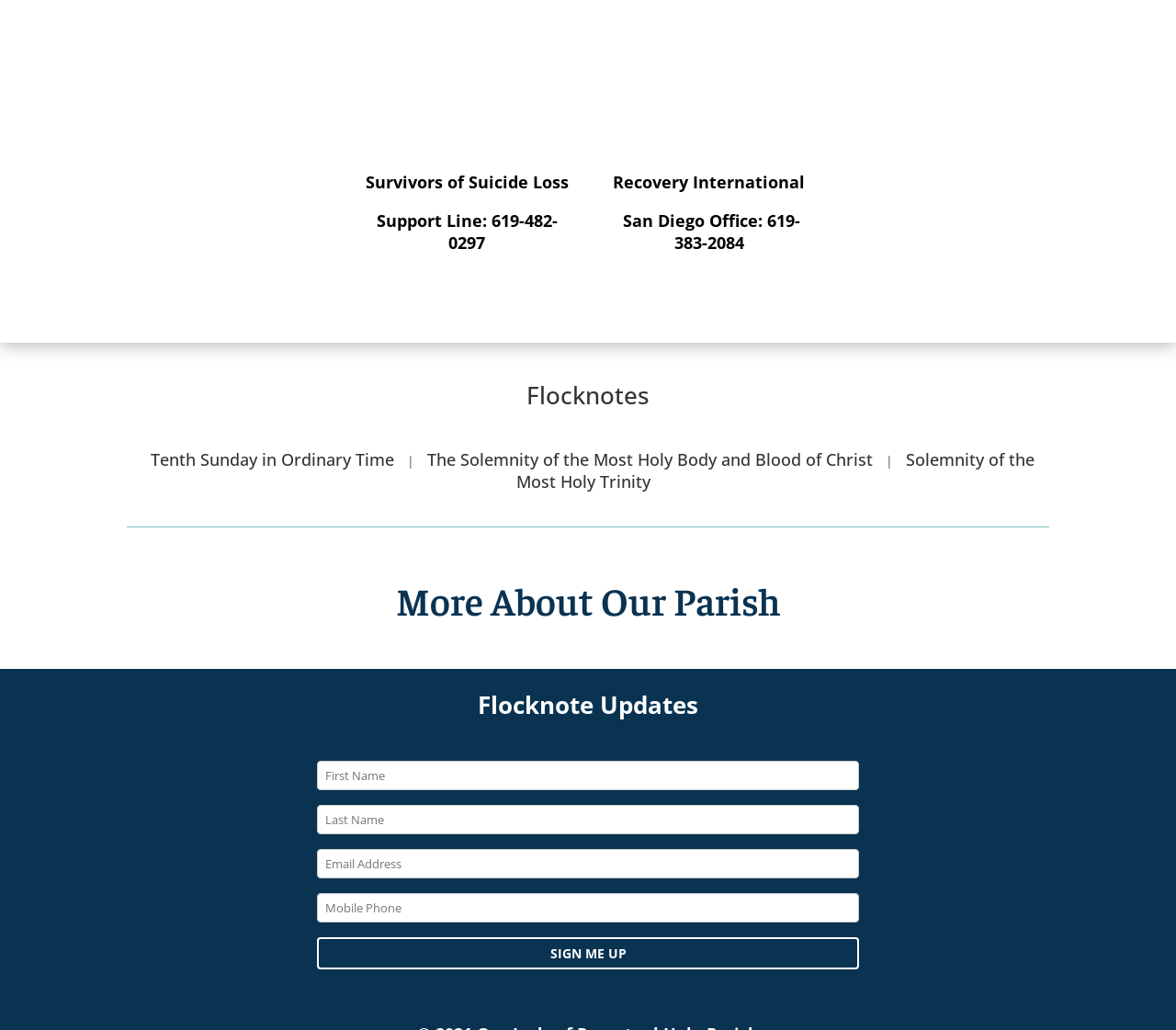Determine the bounding box coordinates of the element's region needed to click to follow the instruction: "Contact Us". Provide these coordinates as four float numbers between 0 and 1, formatted as [left, top, right, bottom].

None